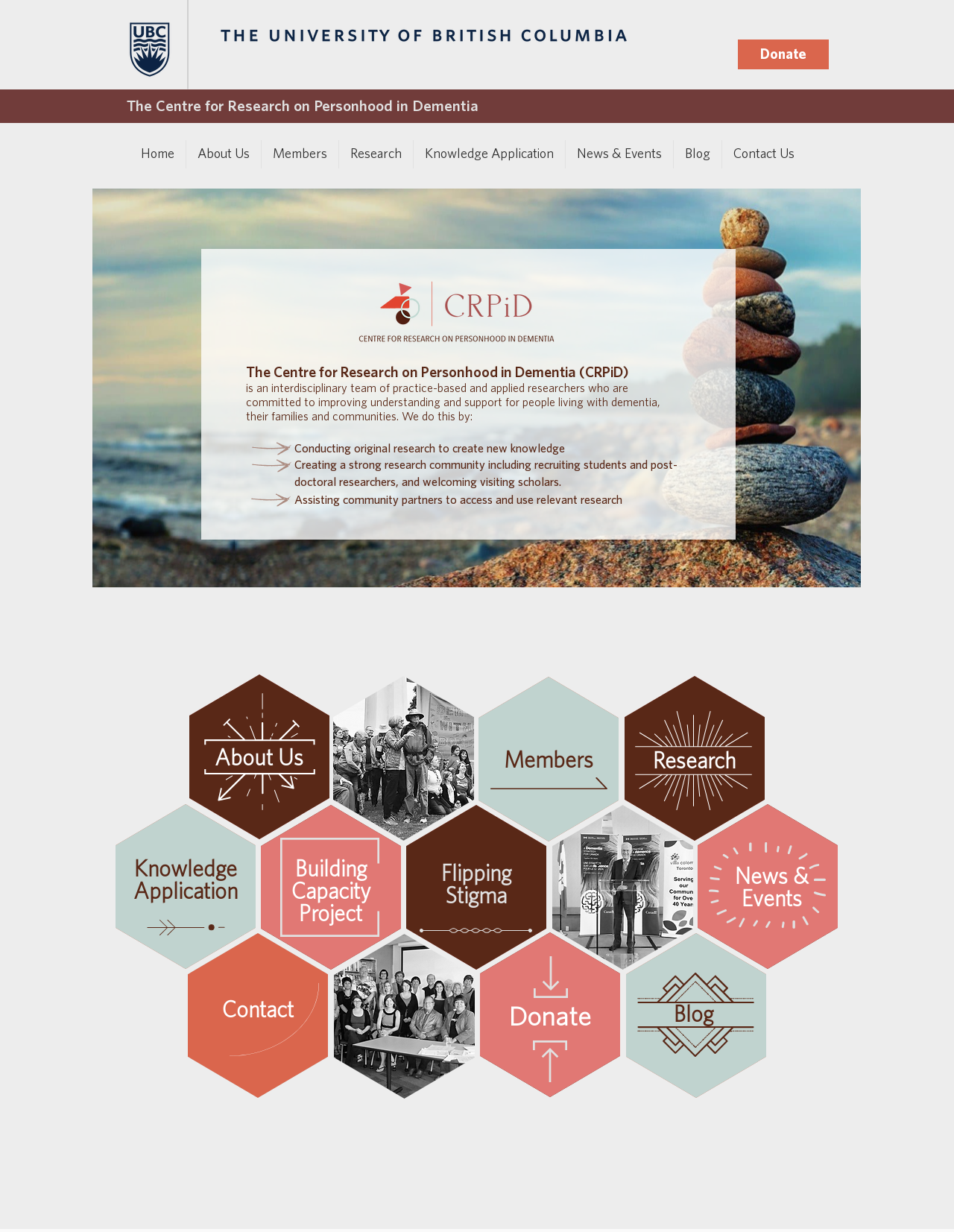Please predict the bounding box coordinates of the element's region where a click is necessary to complete the following instruction: "Check the 'News & Events' section". The coordinates should be represented by four float numbers between 0 and 1, i.e., [left, top, right, bottom].

[0.593, 0.114, 0.705, 0.137]